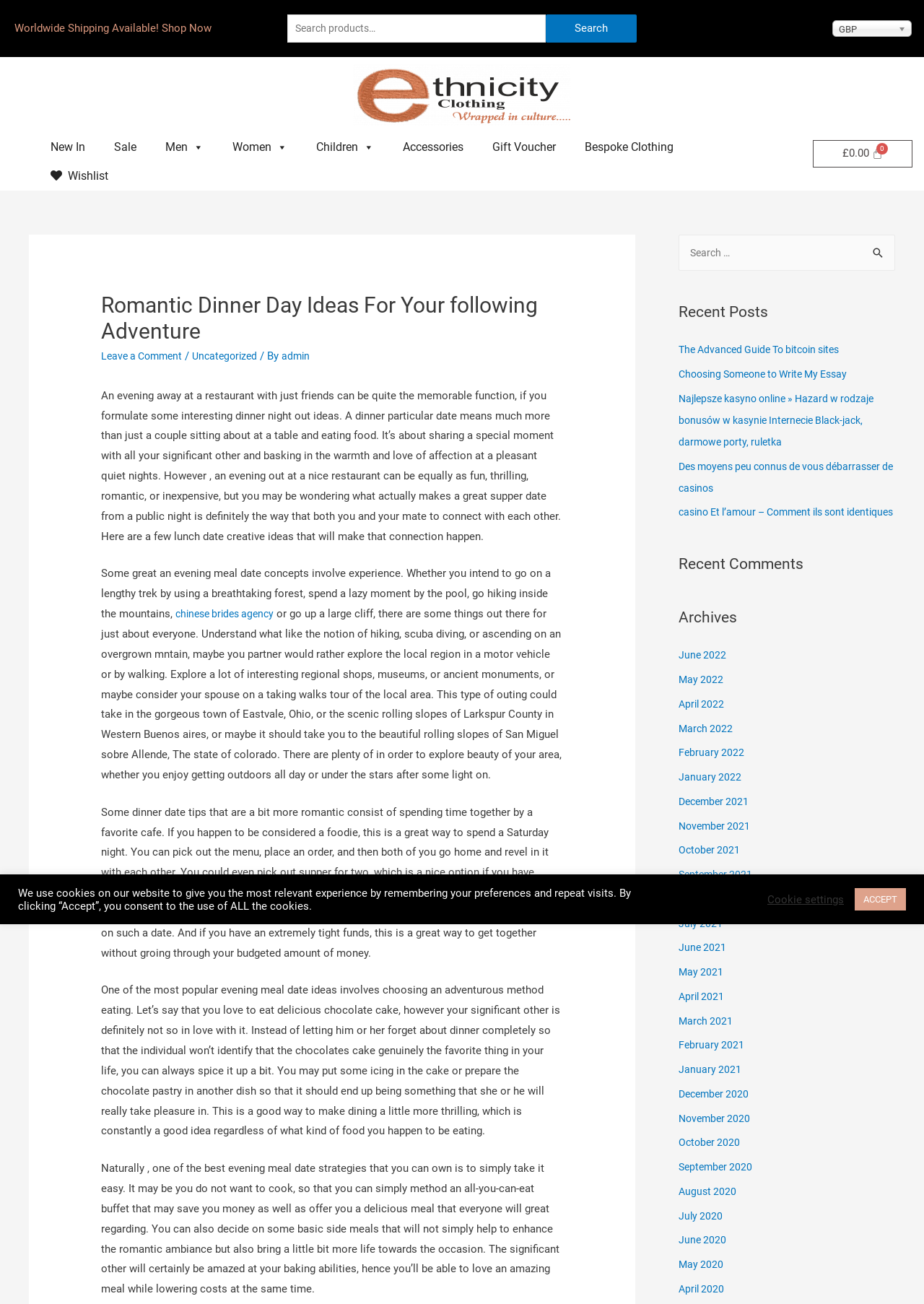Given the description "Sale", provide the bounding box coordinates of the corresponding UI element.

[0.108, 0.104, 0.163, 0.126]